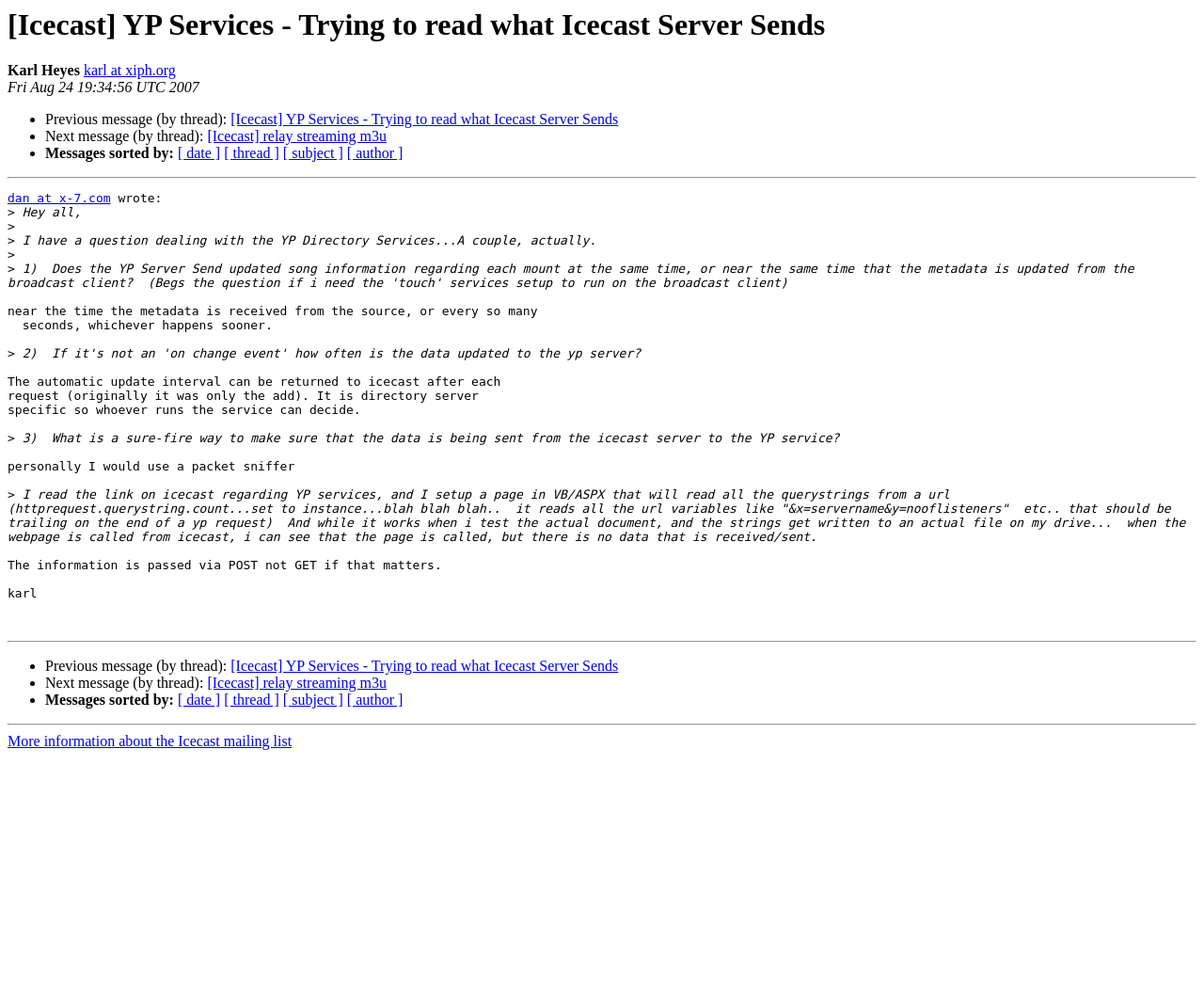Can you provide the bounding box coordinates for the element that should be clicked to implement the instruction: "Get more information about the Icecast mailing list"?

[0.006, 0.742, 0.242, 0.759]